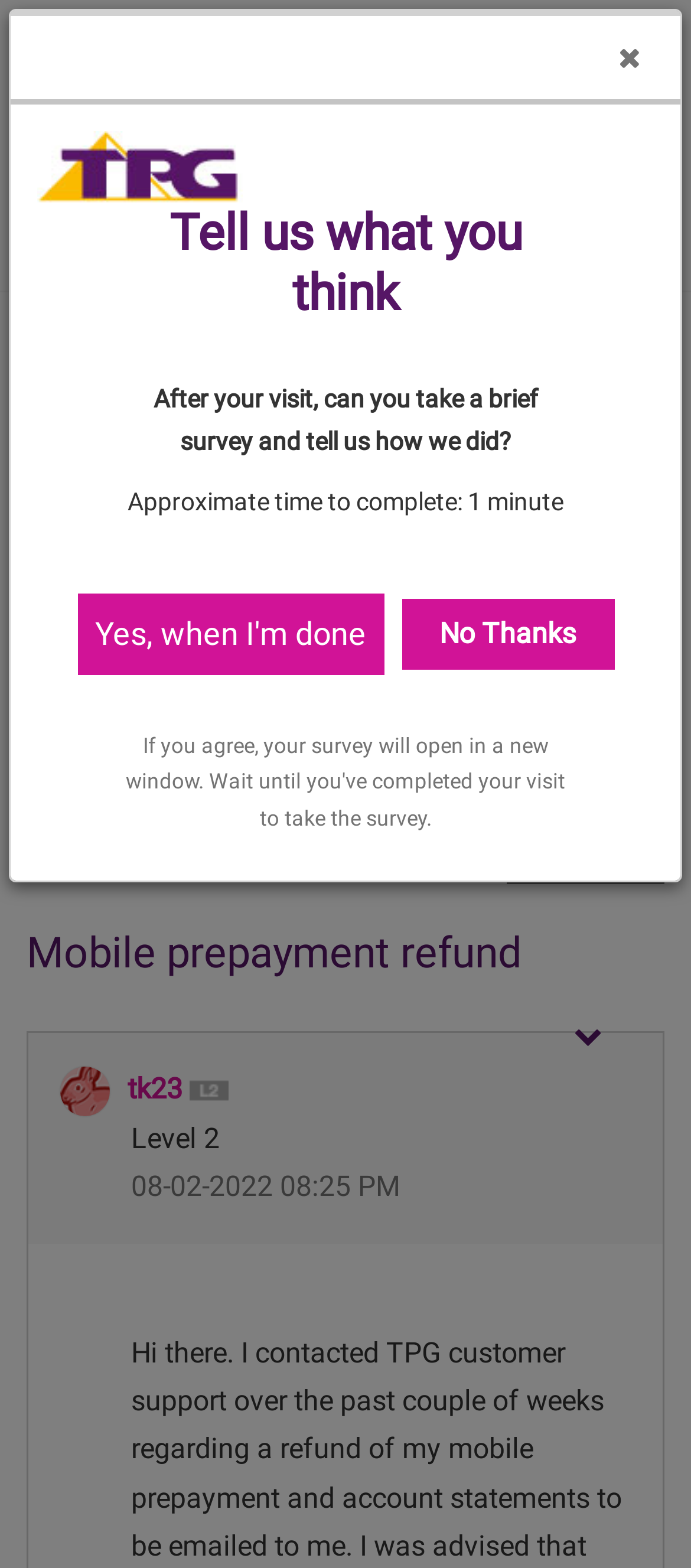Find the bounding box coordinates of the clickable element required to execute the following instruction: "View profile of tk23". Provide the coordinates as four float numbers between 0 and 1, i.e., [left, top, right, bottom].

[0.185, 0.684, 0.264, 0.705]